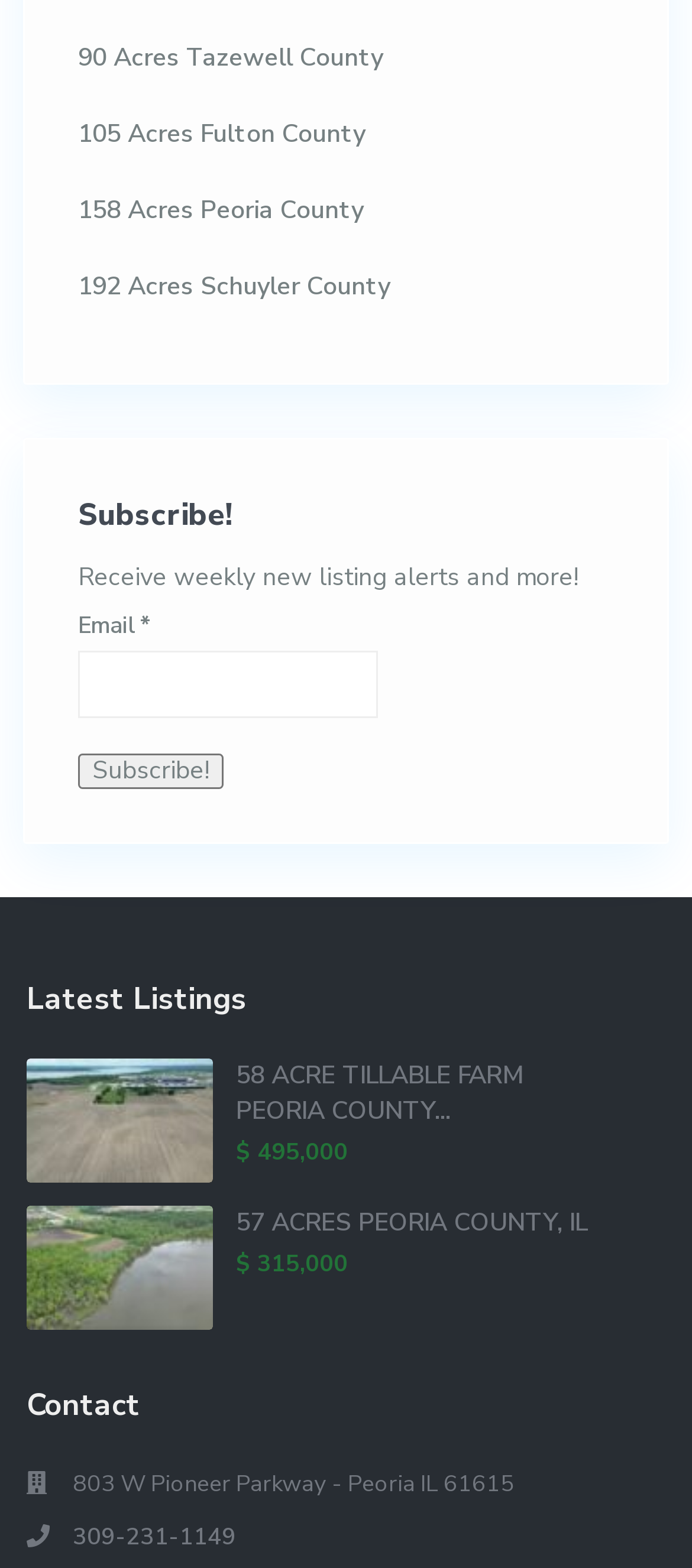What is the price of the first property?
Using the image provided, answer with just one word or phrase.

$ 495,000